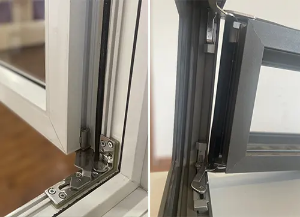What is the purpose of the hinge mechanism?
Use the image to give a comprehensive and detailed response to the question.

According to the caption, the hinge mechanism is designed to enhance functionality and durability in window operations, demonstrating precision engineering.